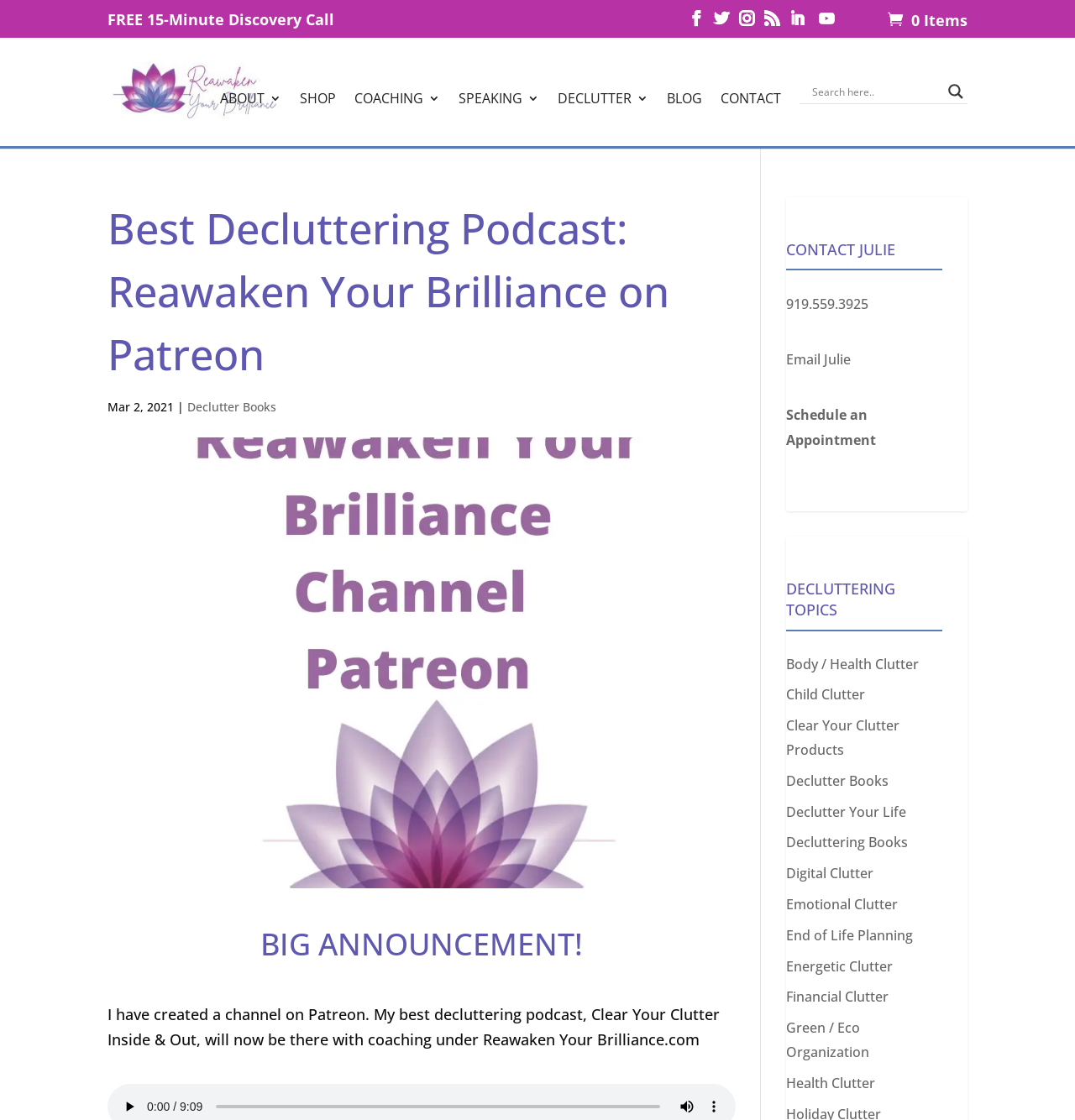Give the bounding box coordinates for this UI element: "Schedule an Appointment". The coordinates should be four float numbers between 0 and 1, arranged as [left, top, right, bottom].

[0.731, 0.744, 0.845, 0.76]